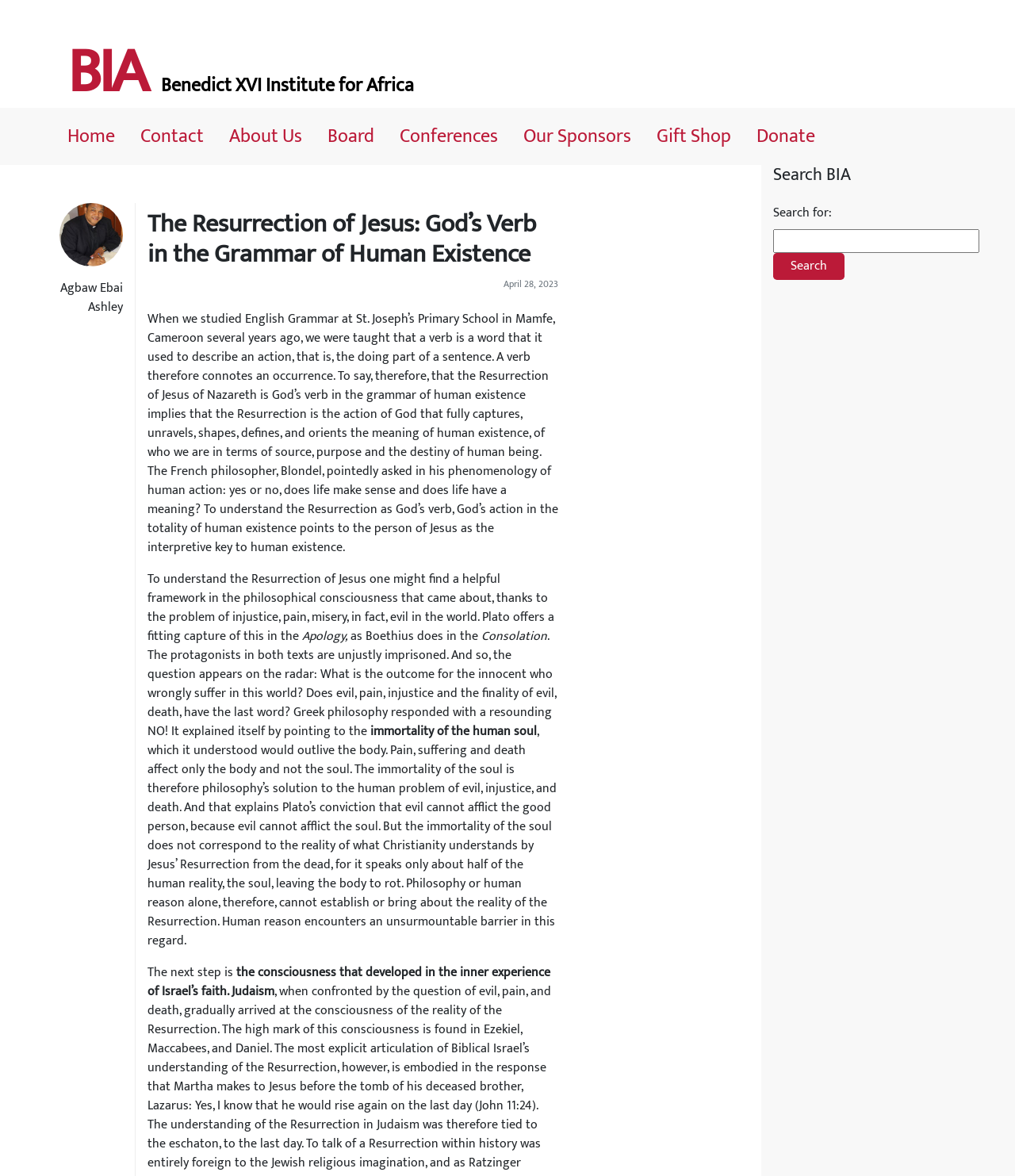Specify the bounding box coordinates of the element's region that should be clicked to achieve the following instruction: "Click the 'Donate' link". The bounding box coordinates consist of four float numbers between 0 and 1, in the format [left, top, right, bottom].

[0.745, 0.102, 0.803, 0.129]